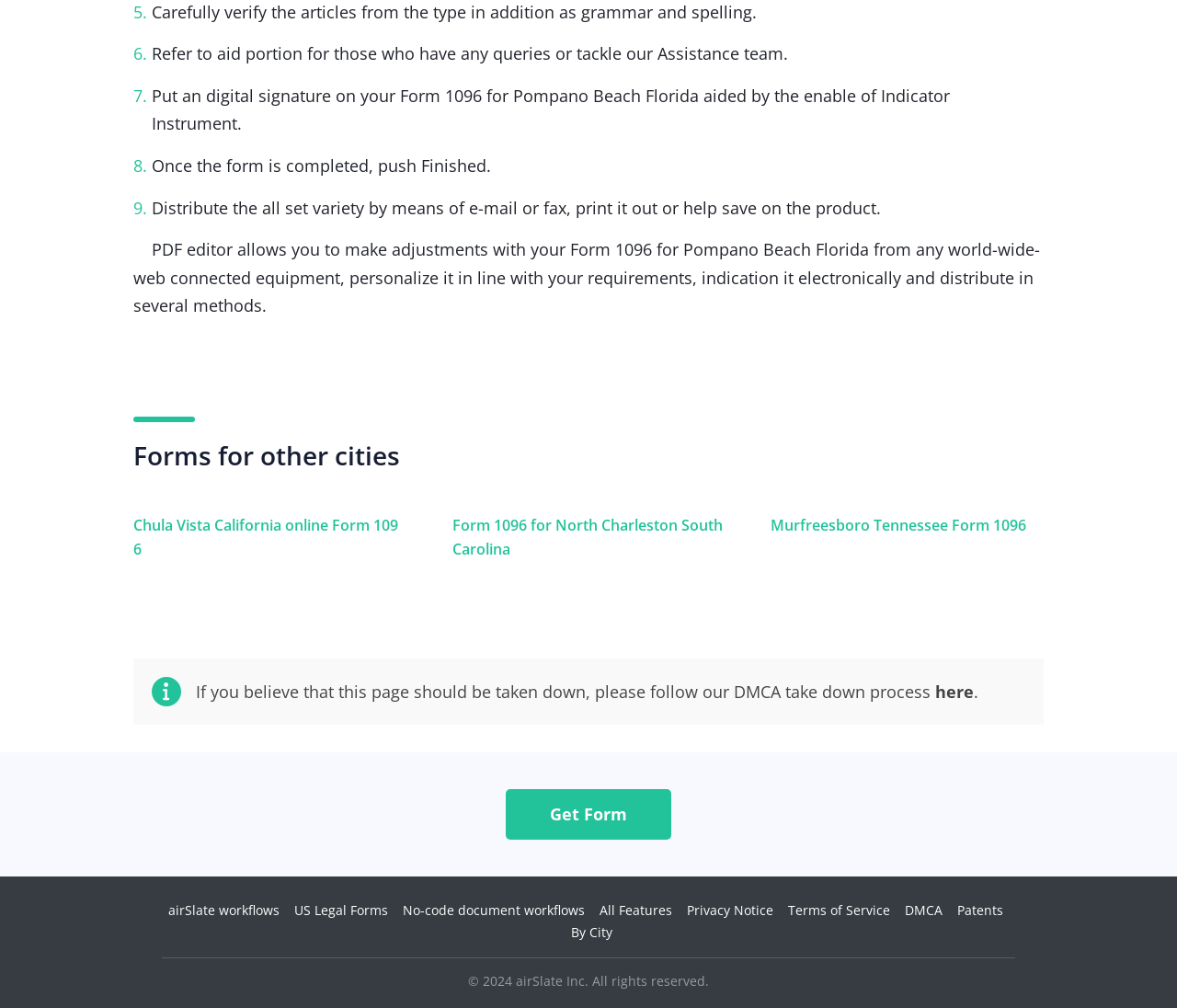How can the completed form be distributed?
Please respond to the question thoroughly and include all relevant details.

According to the StaticText element with ID 329, once the form is completed, it can be distributed by email, fax, printing it out, or saving it on the product.